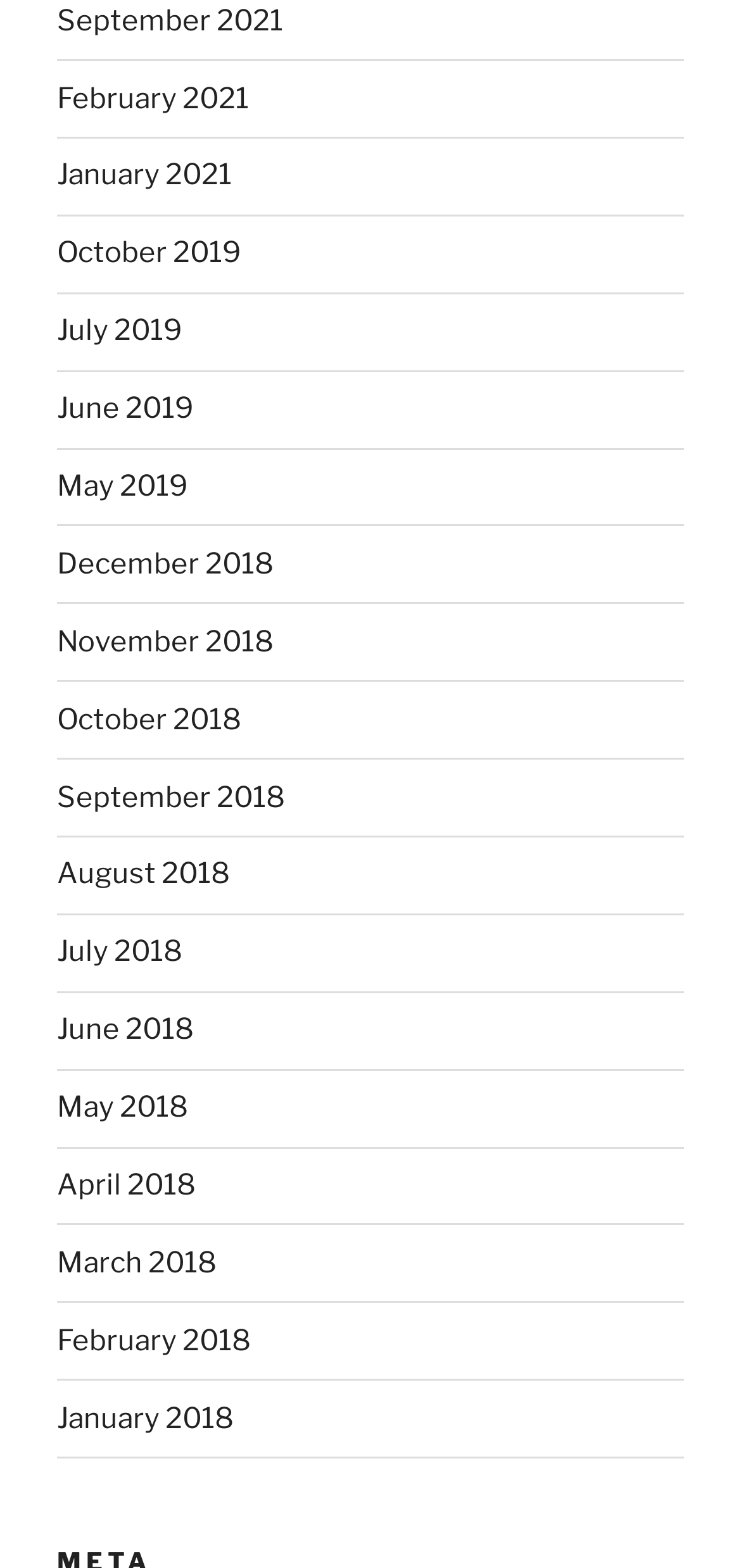Specify the bounding box coordinates of the area to click in order to follow the given instruction: "Log in to reply."

None